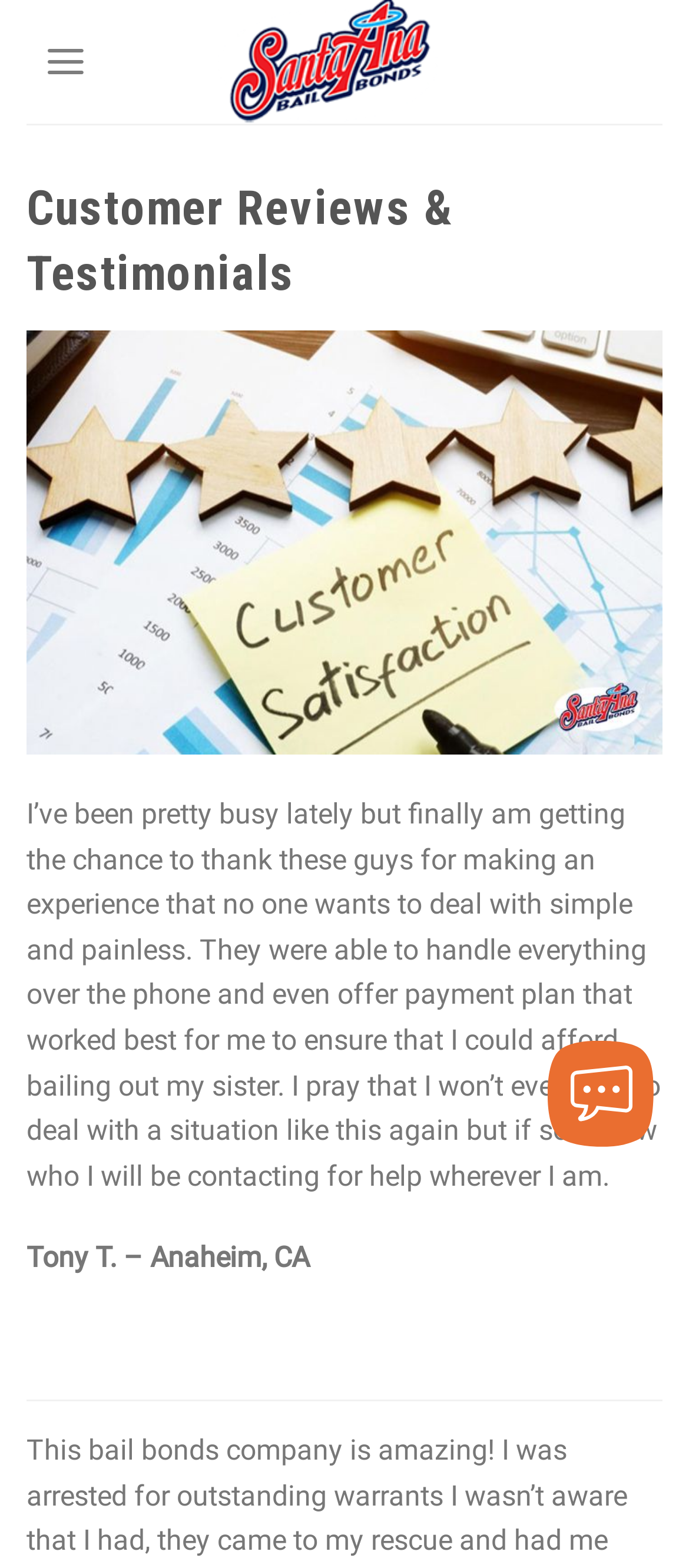Observe the image and answer the following question in detail: How many customer reviews are shown on this webpage?

There is only one customer review shown on this webpage, which is from Tony T. from Anaheim, CA. The review is a long text describing his positive experience with the bail bonds company.